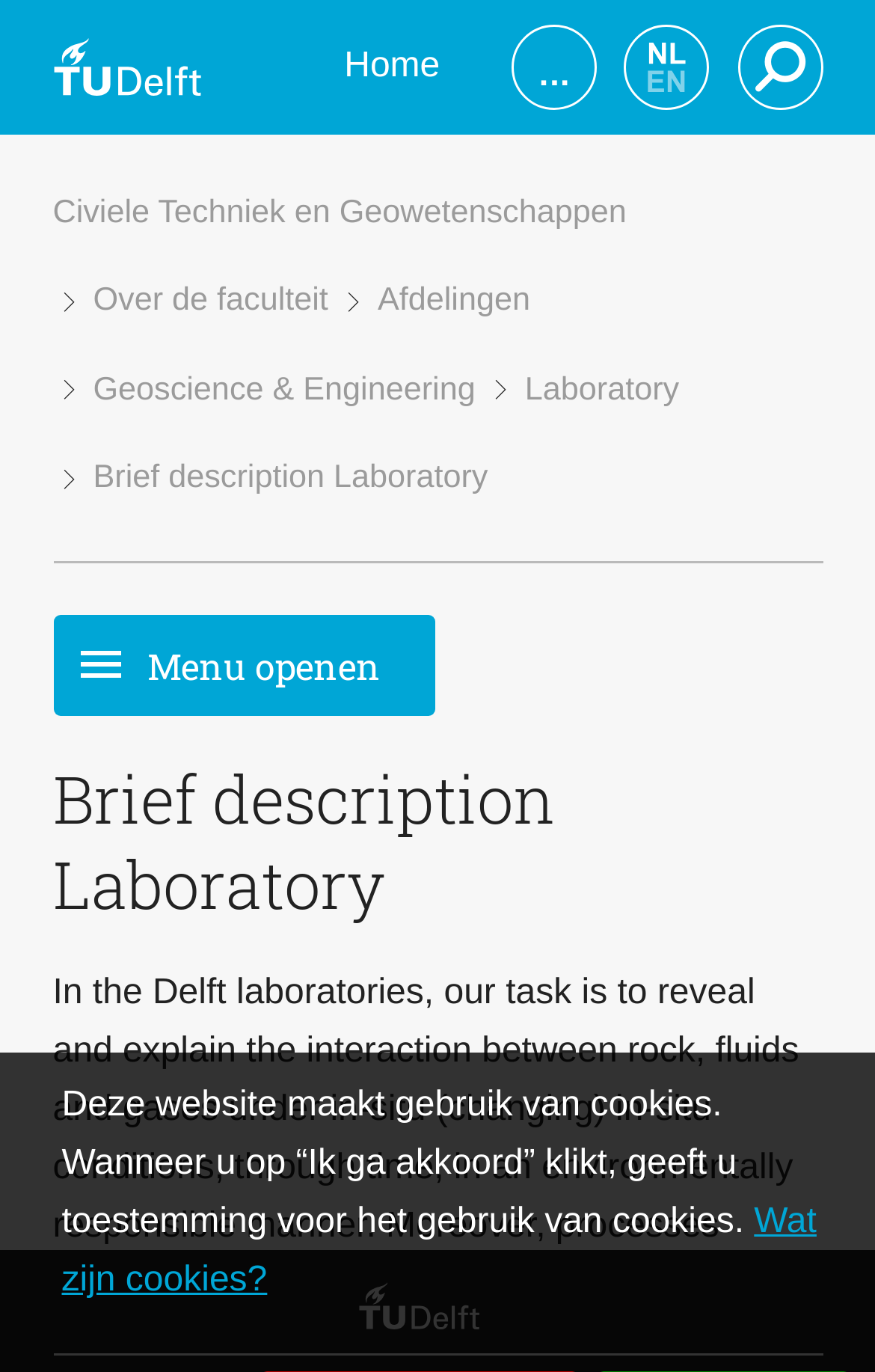What is the icon at the bottom right corner? Using the information from the screenshot, answer with a single word or phrase.

uf110